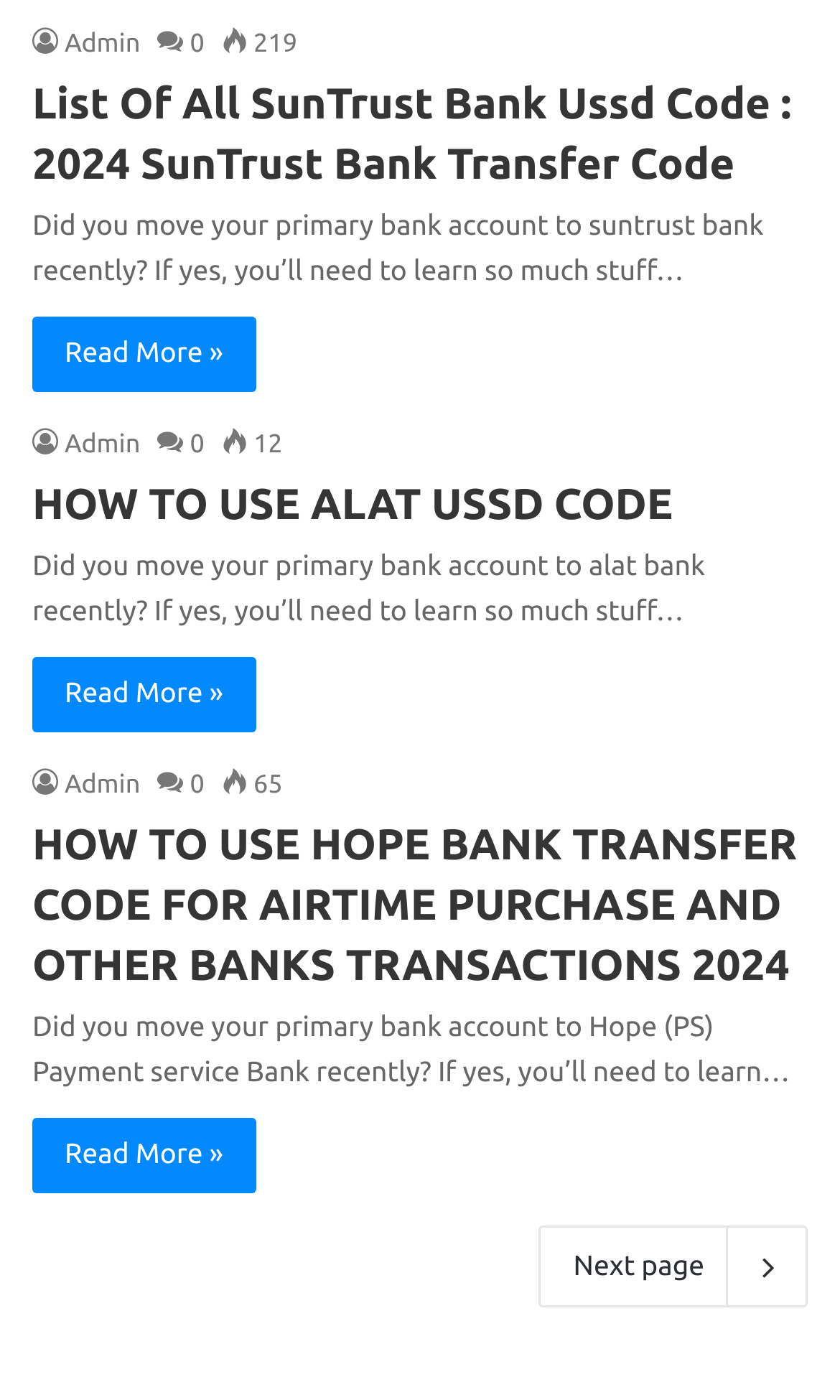Utilize the details in the image to thoroughly answer the following question: How many articles are listed on this page?

There are three headings on the webpage, each with a 'Read More »' link, indicating that there are three articles listed on this page.